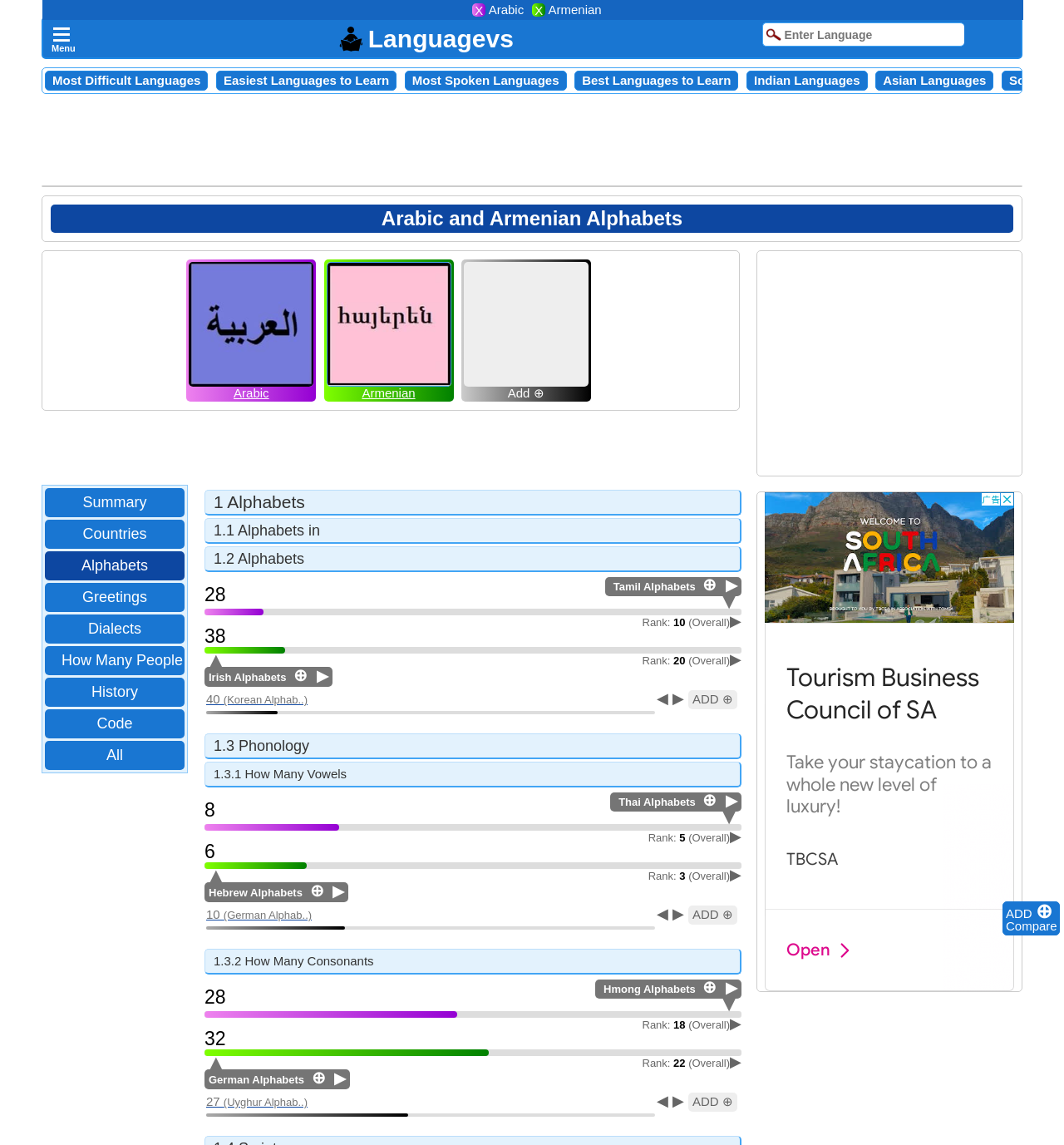How many vowels are in the phonology of a language?
Using the image provided, answer with just one word or phrase.

Not specified